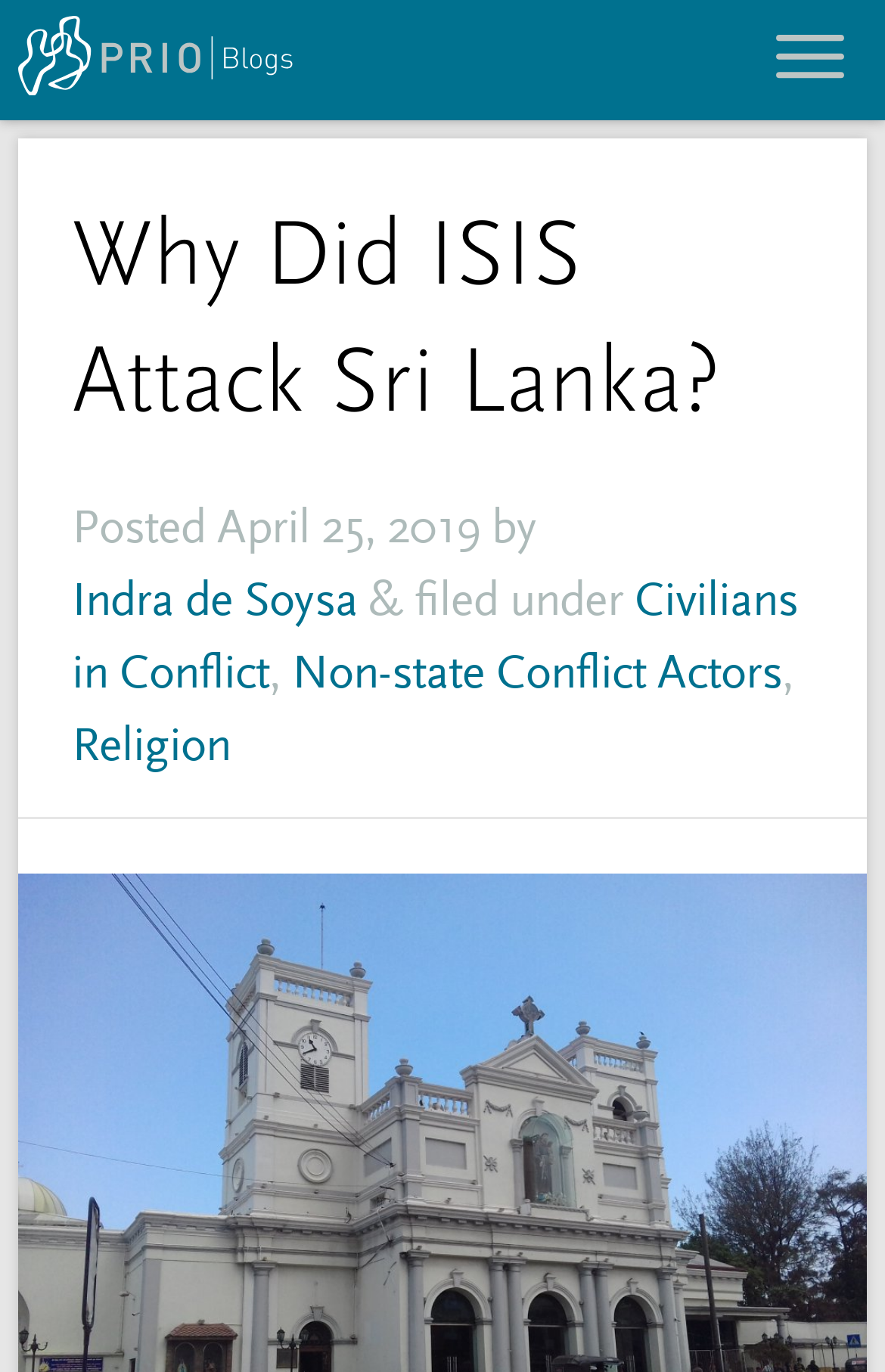Can you find and generate the webpage's heading?

Why Did ISIS Attack Sri Lanka?